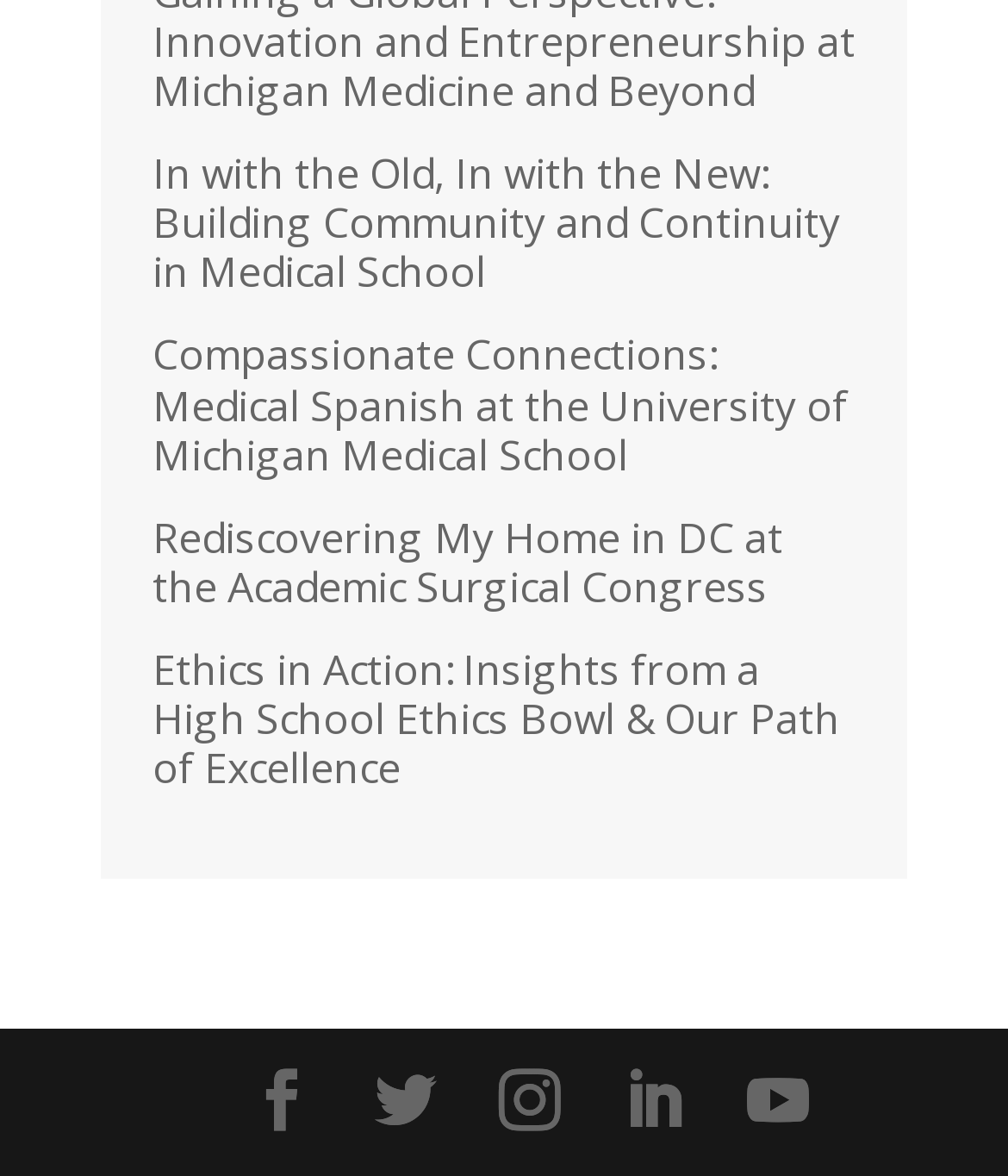Find the bounding box coordinates of the element you need to click on to perform this action: 'Click the Brothers on sports logo'. The coordinates should be represented by four float values between 0 and 1, in the format [left, top, right, bottom].

None